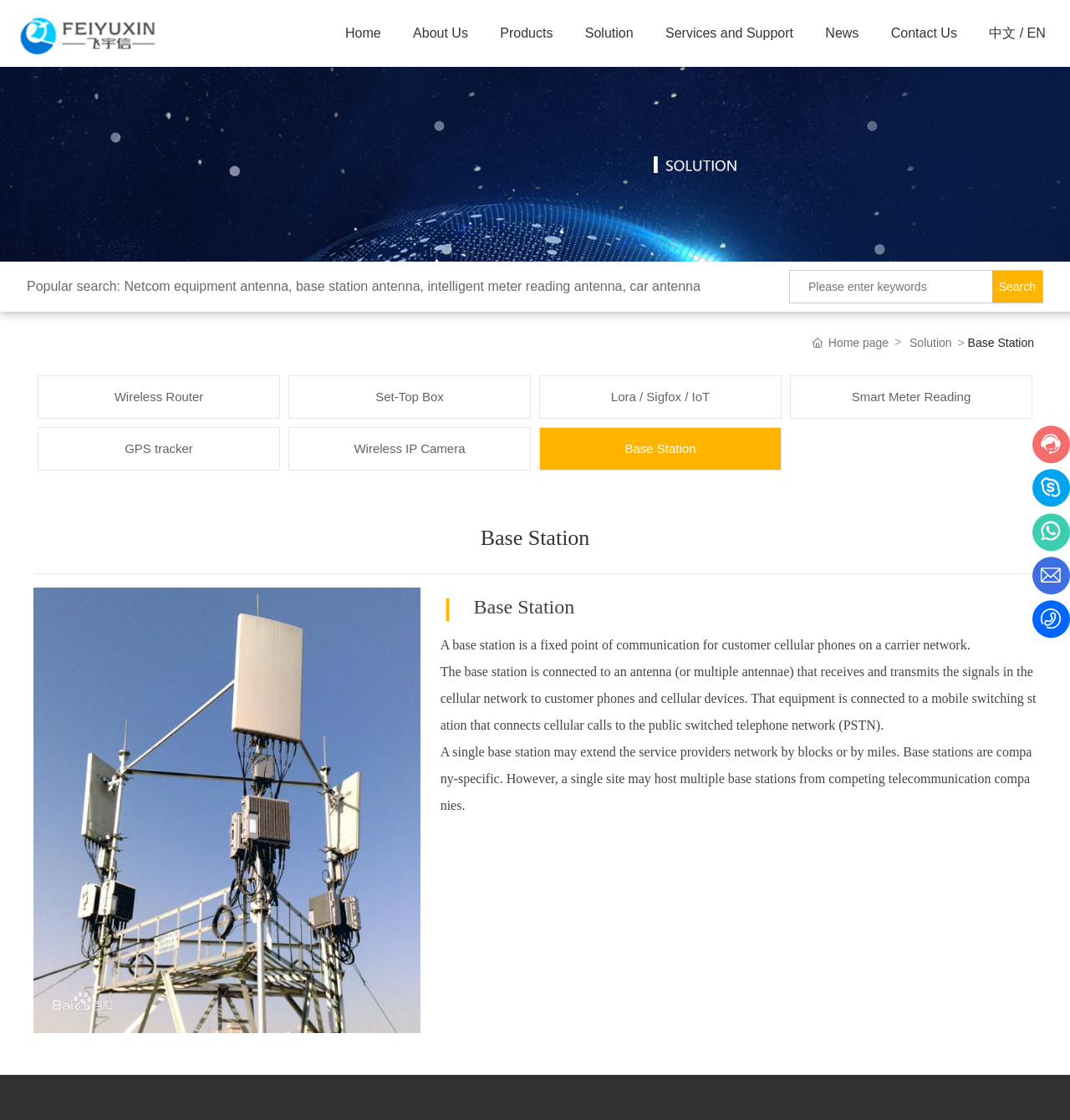Use one word or a short phrase to answer the question provided: 
How many base stations can be hosted at a single site?

Multiple